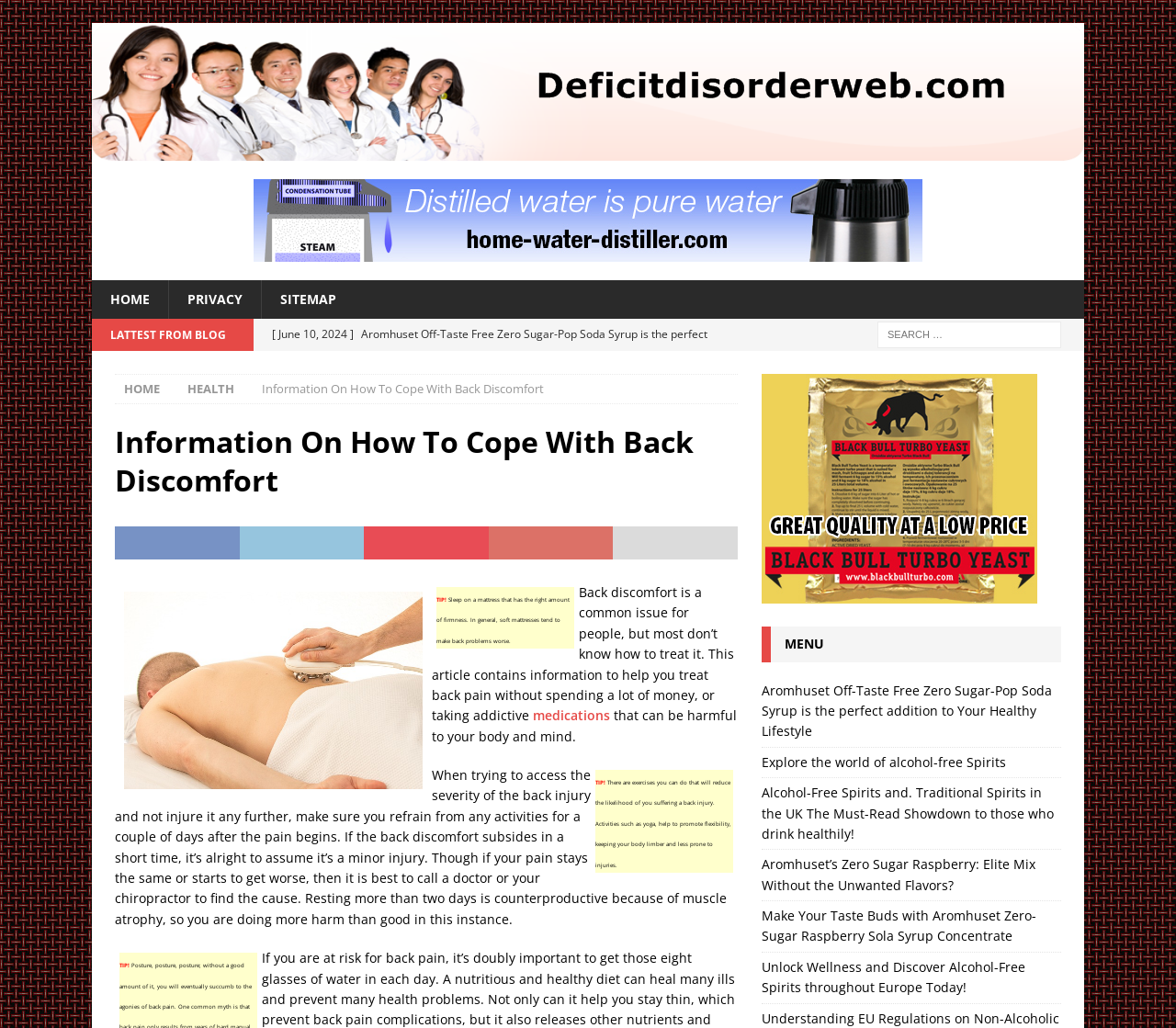Based on the element description Health, identify the bounding box of the UI element in the given webpage screenshot. The coordinates should be in the format (top-left x, top-left y, bottom-right x, bottom-right y) and must be between 0 and 1.

[0.159, 0.37, 0.199, 0.386]